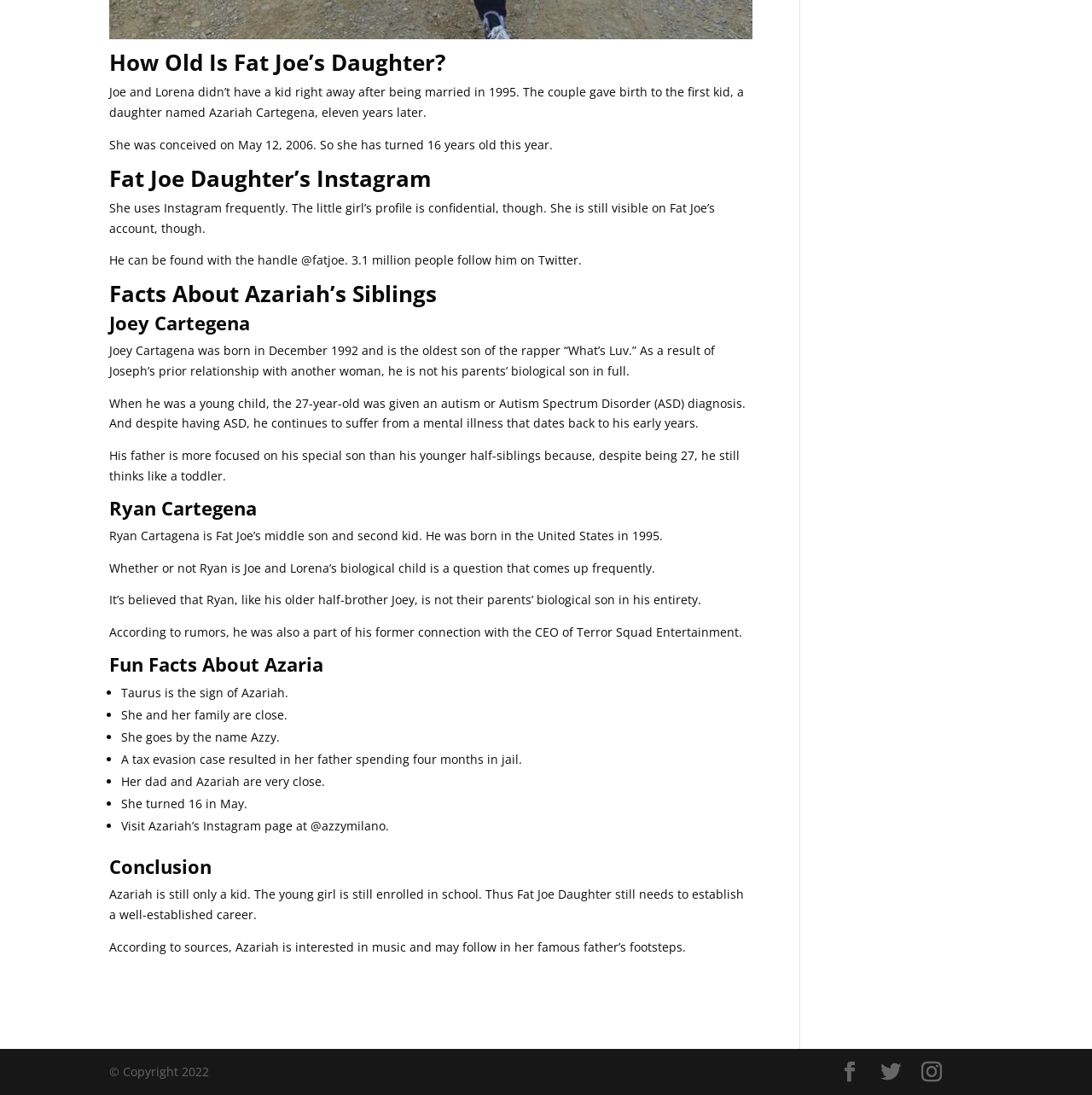What is the sign of Azariah?
Please give a detailed and thorough answer to the question, covering all relevant points.

The webpage lists some fun facts about Azariah, including that her zodiac sign is Taurus.